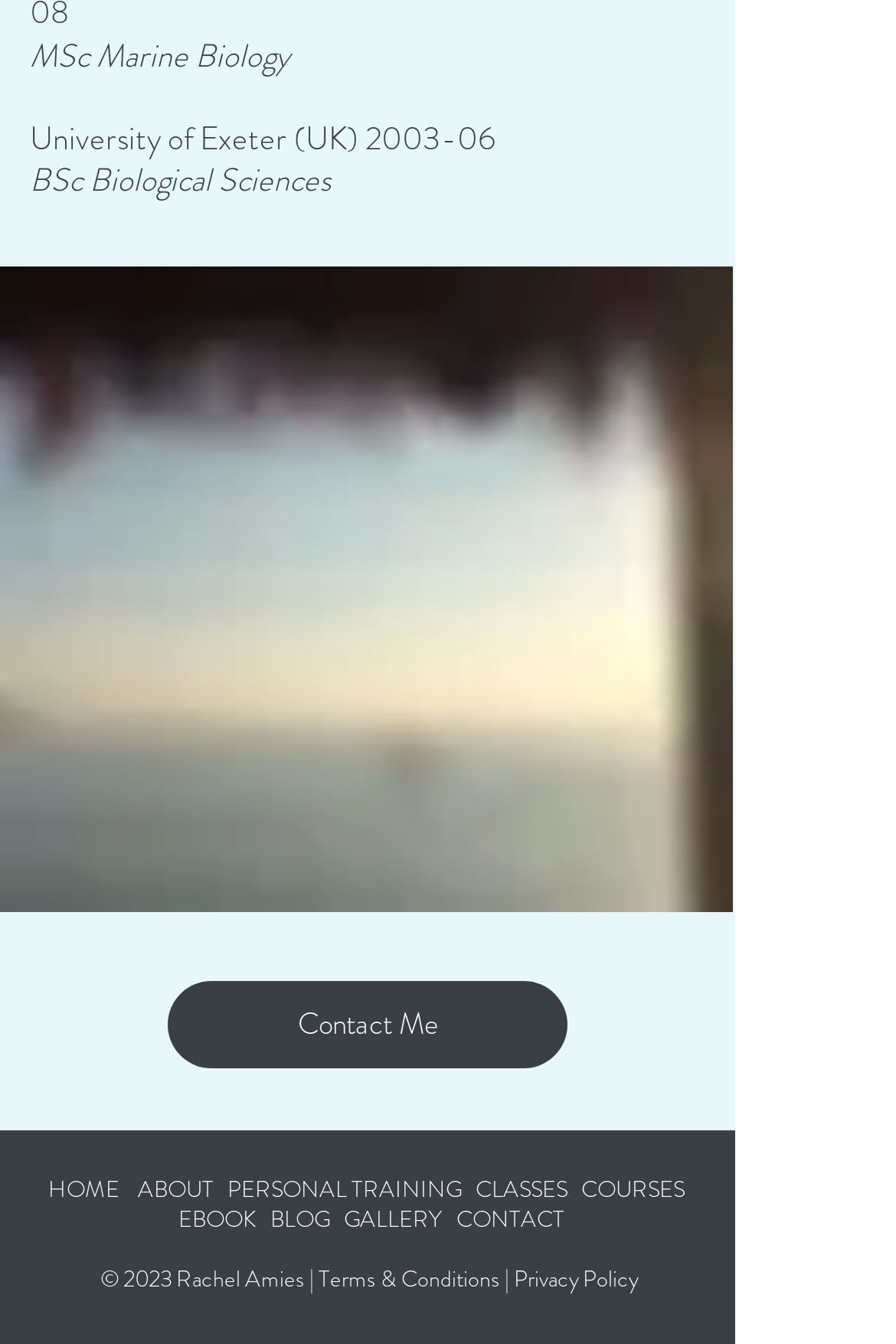Find the bounding box coordinates for the UI element whose description is: "Contact Me". The coordinates should be four float numbers between 0 and 1, in the format [left, top, right, bottom].

[0.187, 0.731, 0.633, 0.796]